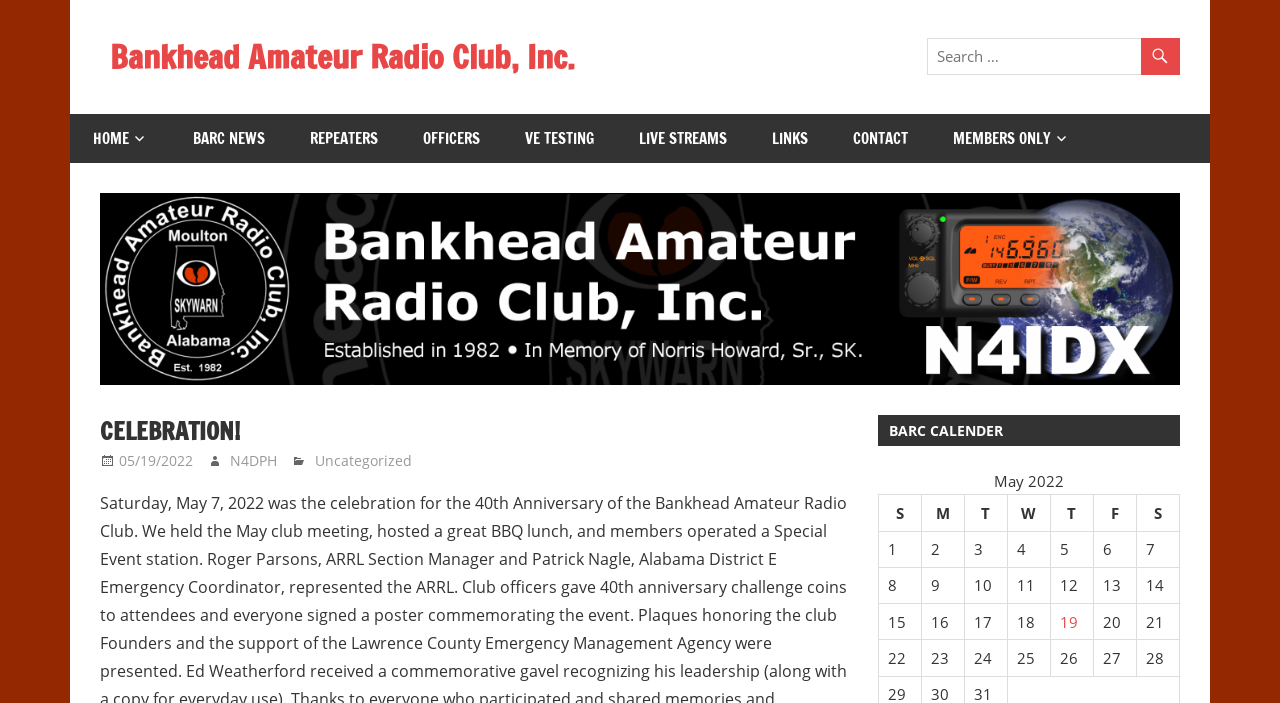Can you specify the bounding box coordinates of the area that needs to be clicked to fulfill the following instruction: "Check the calendar"?

[0.686, 0.59, 0.792, 0.634]